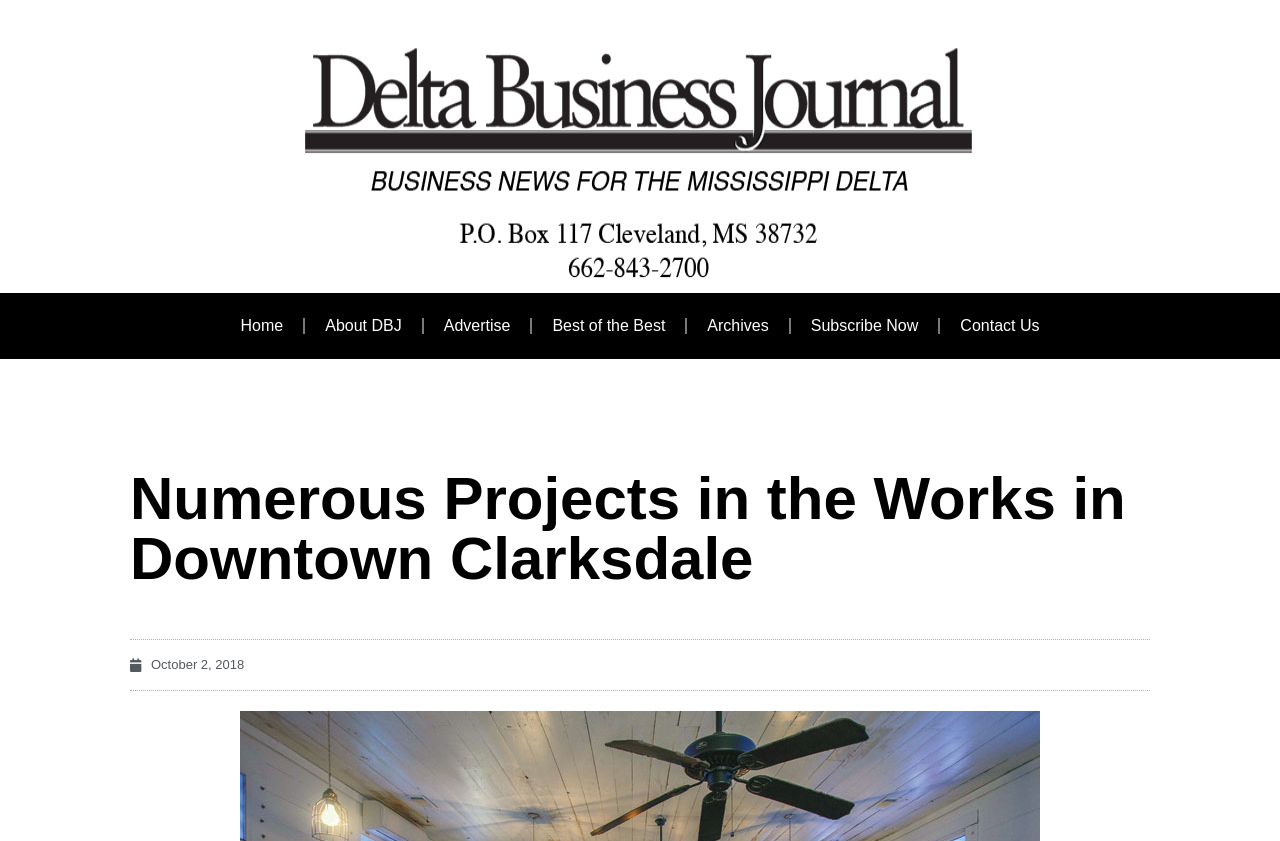What is the name of the business news website?
Look at the image and answer the question with a single word or phrase.

Delta Business Journal